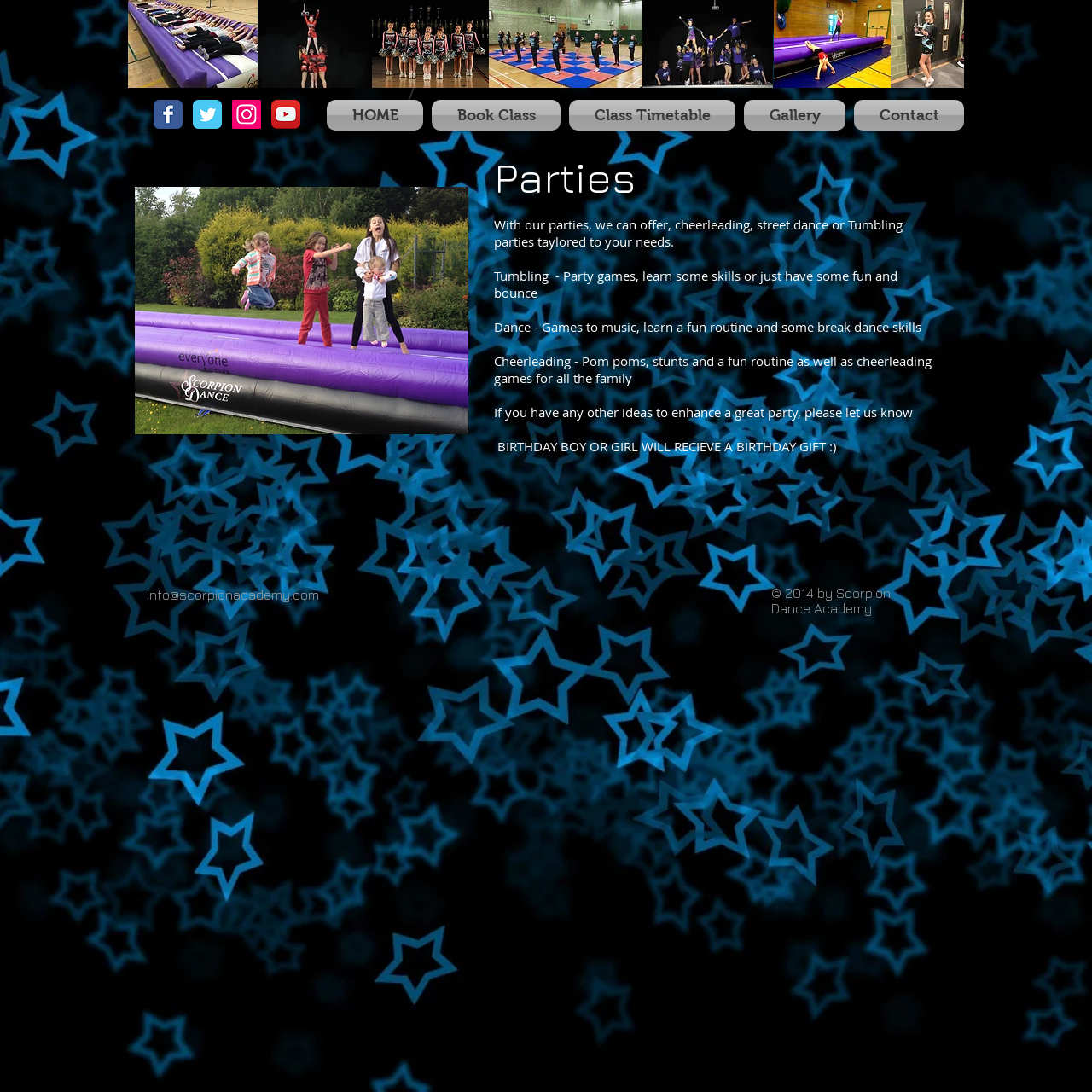Please locate the UI element described by "Contact" and provide its bounding box coordinates.

[0.778, 0.091, 0.883, 0.12]